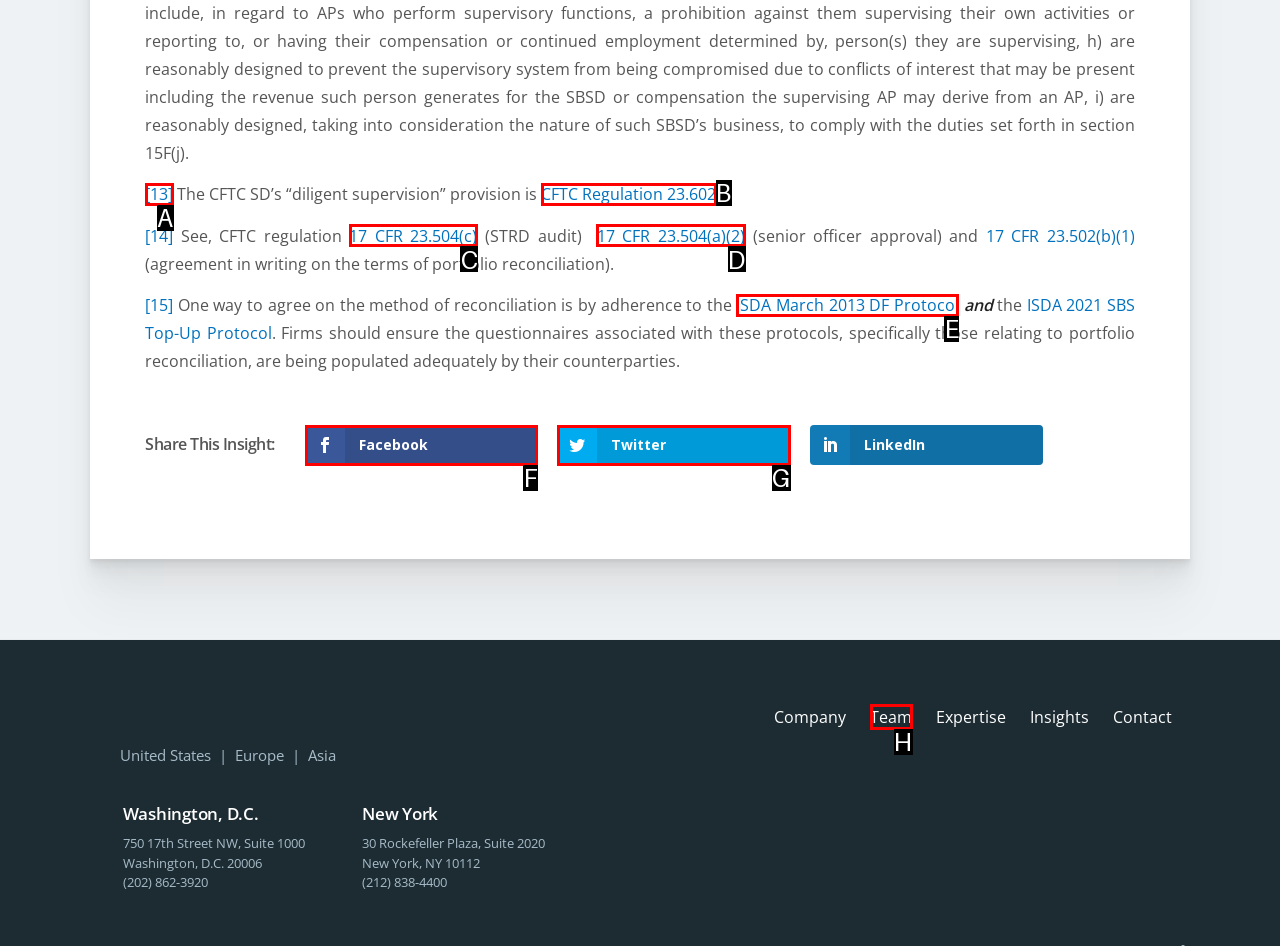Match the description: CFTC Regulation 23.602 to one of the options shown. Reply with the letter of the best match.

B